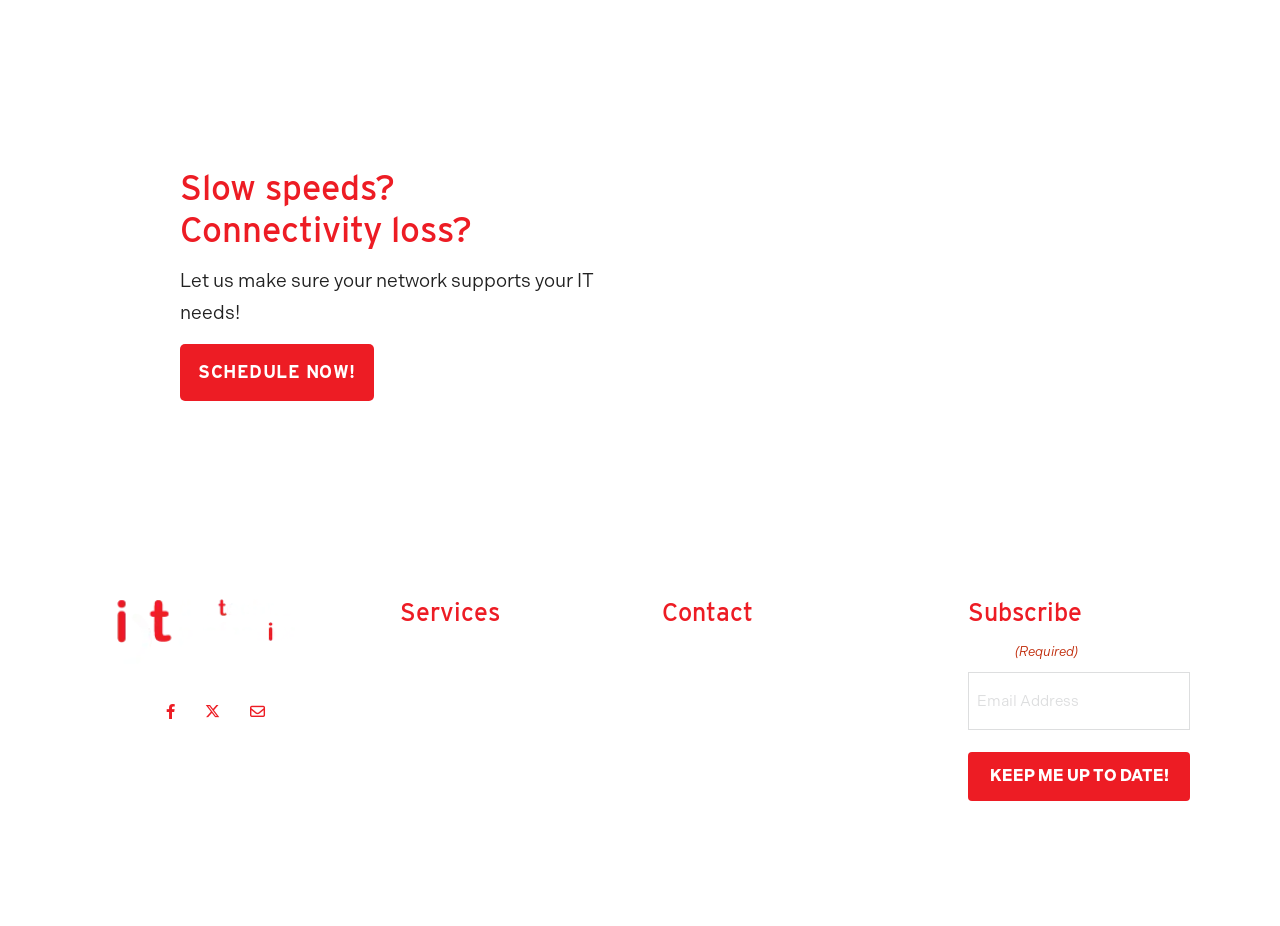What is the main issue addressed on this webpage?
Give a single word or phrase answer based on the content of the image.

Slow speeds and connectivity loss